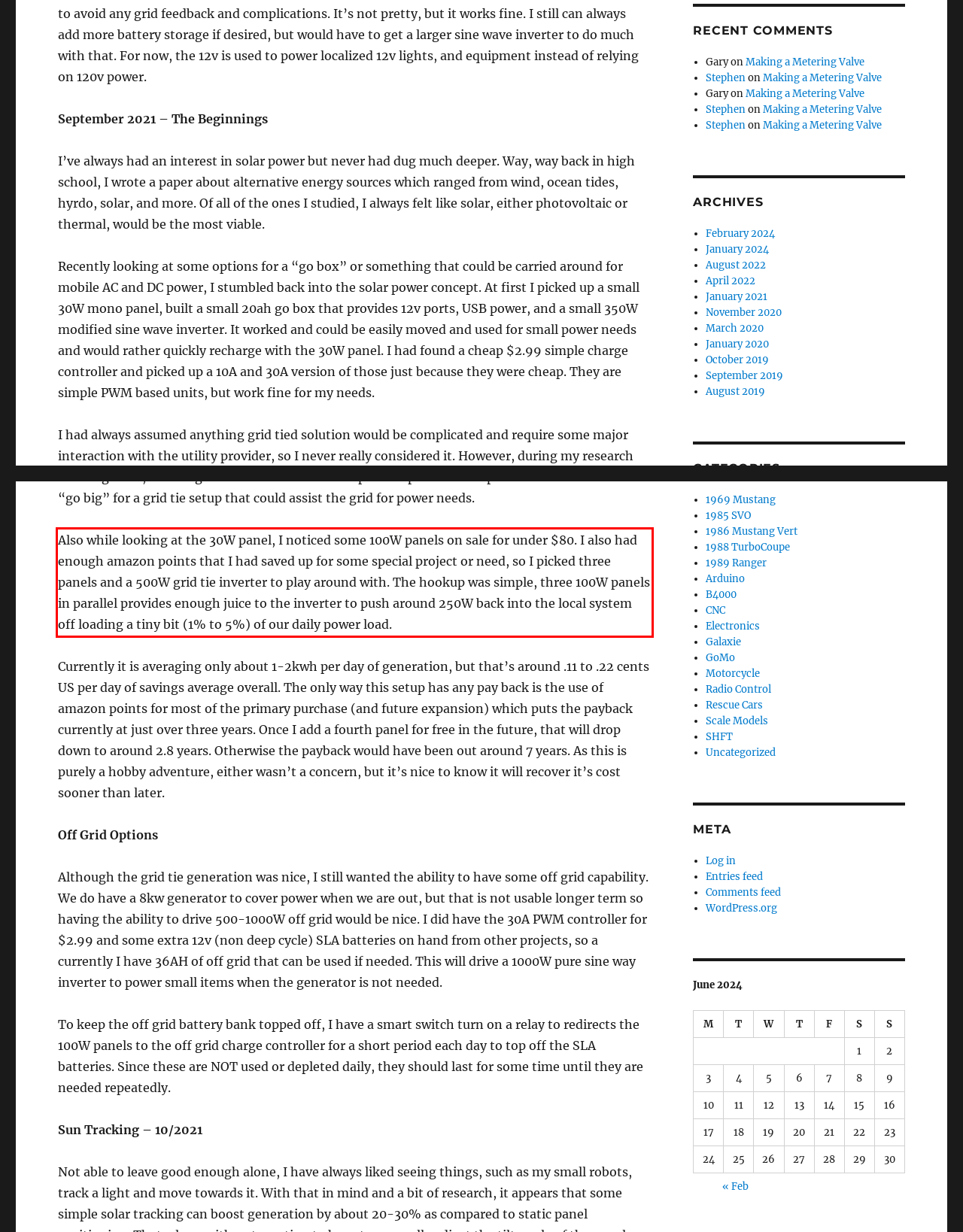Given a screenshot of a webpage with a red bounding box, extract the text content from the UI element inside the red bounding box.

Also while looking at the 30W panel, I noticed some 100W panels on sale for under $80. I also had enough amazon points that I had saved up for some special project or need, so I picked three panels and a 500W grid tie inverter to play around with. The hookup was simple, three 100W panels in parallel provides enough juice to the inverter to push around 250W back into the local system off loading a tiny bit (1% to 5%) of our daily power load.